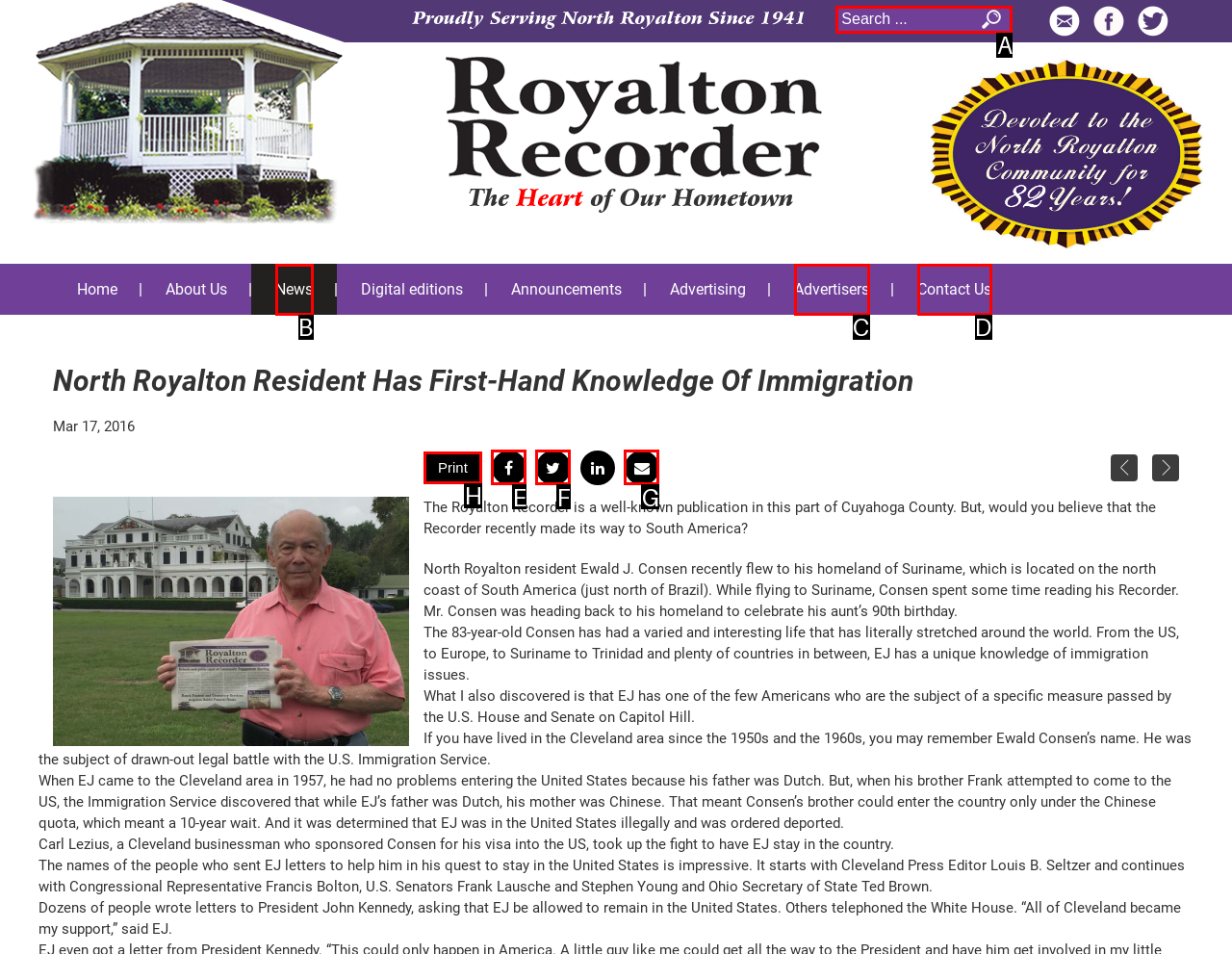Select the correct option based on the description: News
Answer directly with the option’s letter.

B